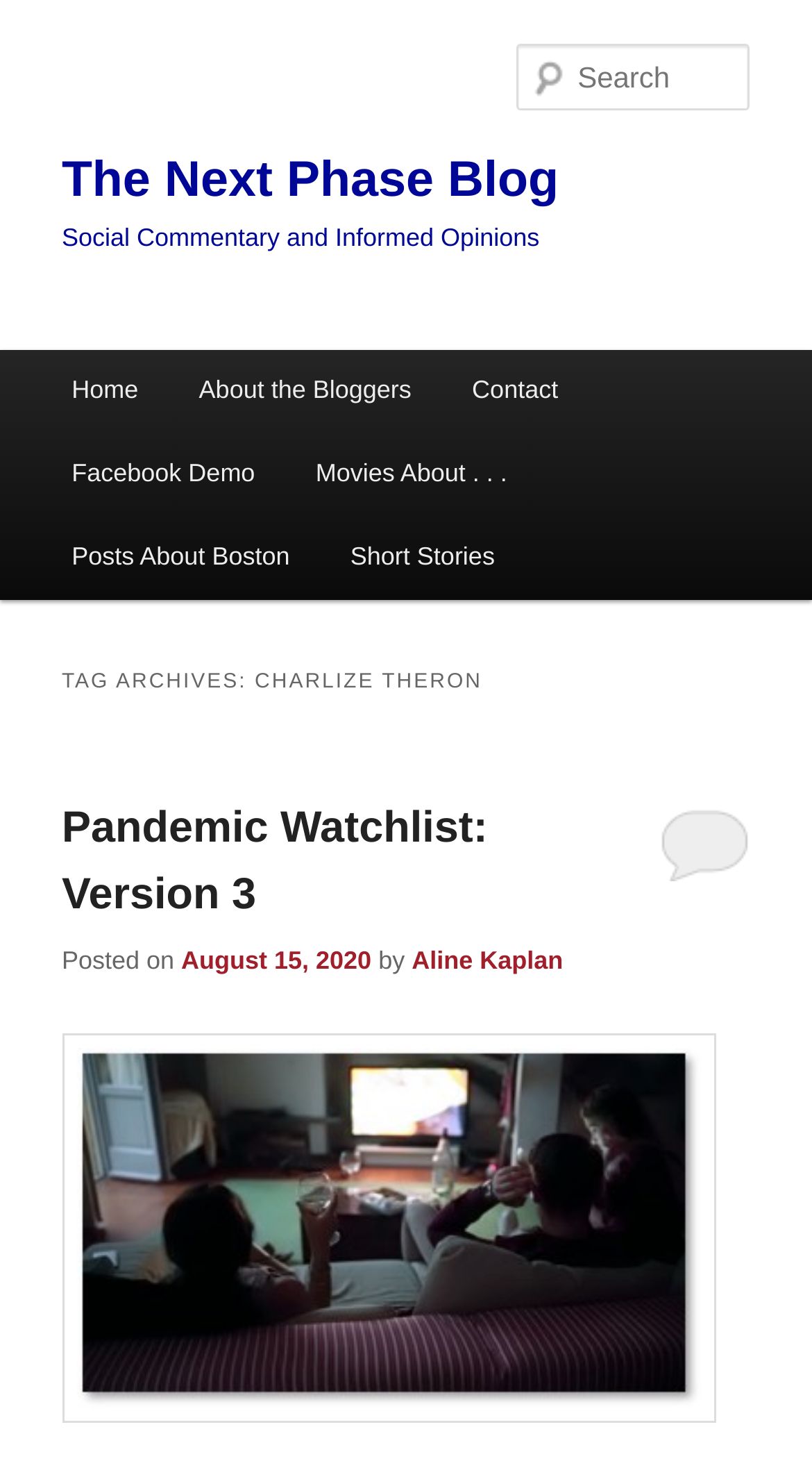Construct a comprehensive description capturing every detail on the webpage.

The webpage is a blog titled "The Next Phase Blog" with a focus on social commentary and informed opinions. At the top, there are two skip links, one for primary content and one for secondary content. Below these links, the blog's title "The Next Phase Blog" is displayed prominently, with a link to the blog's homepage.

To the right of the title, there is a search box with a placeholder text "Search Search". Below the title, there is a heading "Social Commentary and Informed Opinions" that describes the blog's theme.

The main menu is located on the left side of the page, with links to "Home", "About the Bloggers", "Contact", "Facebook Demo", "Movies About...", "Posts About Boston", and "Short Stories". These links are arranged vertically, with "Home" at the top and "Short Stories" at the bottom.

The main content of the page is a blog post titled "Pandemic Watchlist: Version 3", which is displayed in a large section below the main menu. The post's title is a heading, and below it, there is a link to the post itself. The post's metadata, including the date "August 15, 2020" and the author "Aline Kaplan", are displayed below the title.

To the right of the post's metadata, there is a link to a related topic, "Watching TV, Watching Television, TV Watchlist, Pandemic Watchlist", which is accompanied by an image. The image is positioned below the post's metadata and takes up a significant portion of the page's width.

Overall, the webpage has a clean and organized layout, with clear headings and concise text. The main content is easily accessible, and the related links and image are neatly arranged around it.